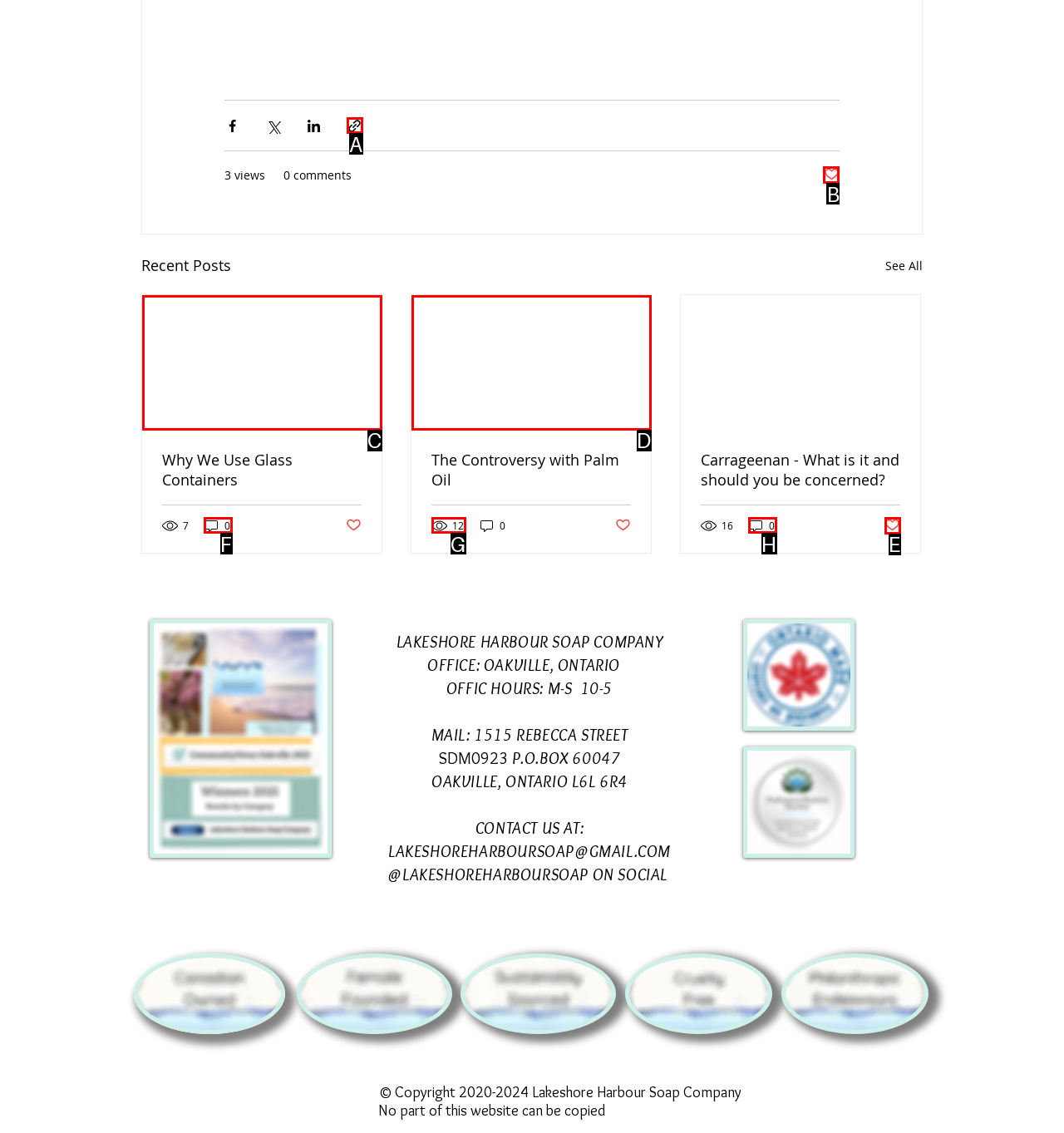For the instruction: Like a post, determine the appropriate UI element to click from the given options. Respond with the letter corresponding to the correct choice.

B